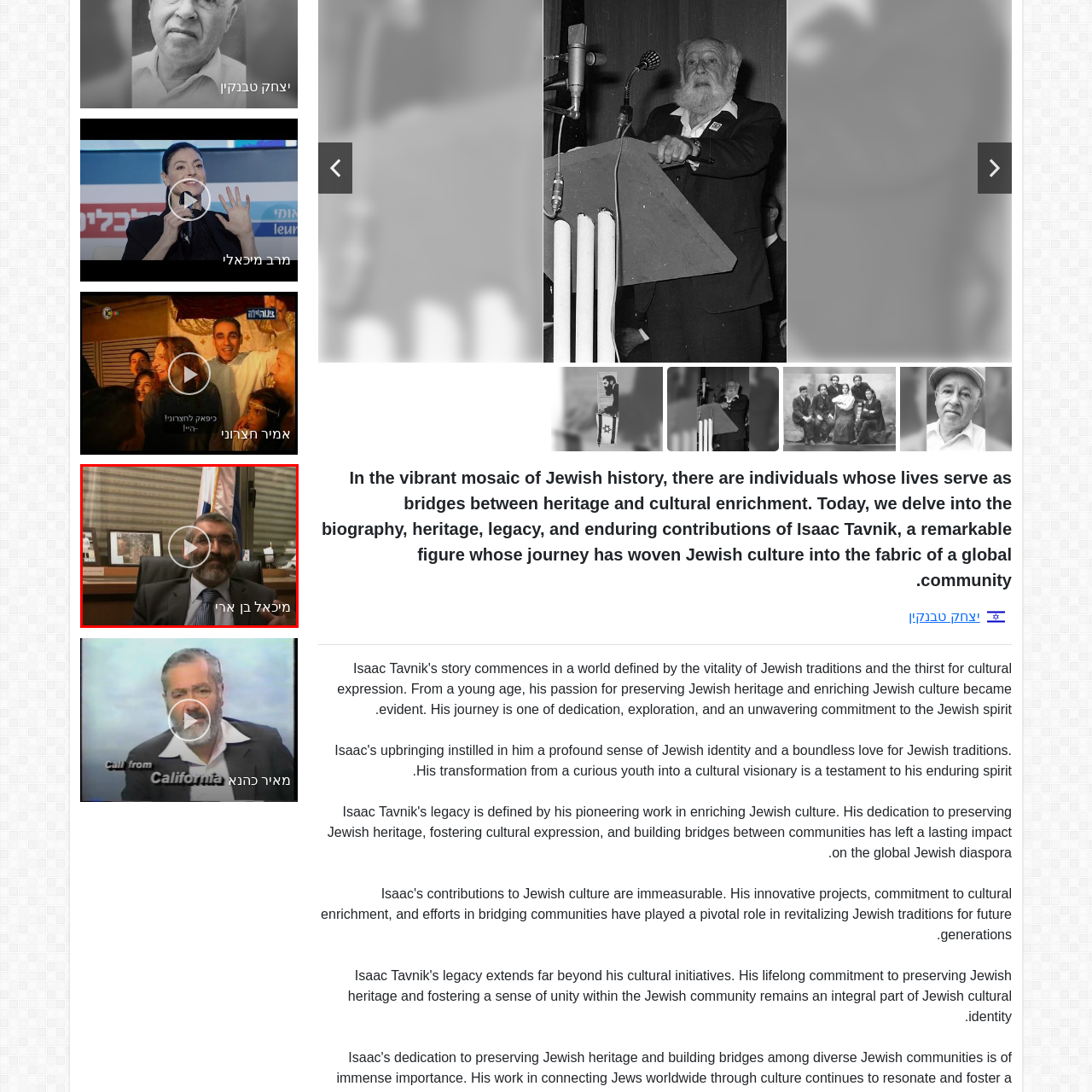Examine the area within the red bounding box and answer the following question using a single word or phrase:
What is the purpose of the image?

Video presentation or interview